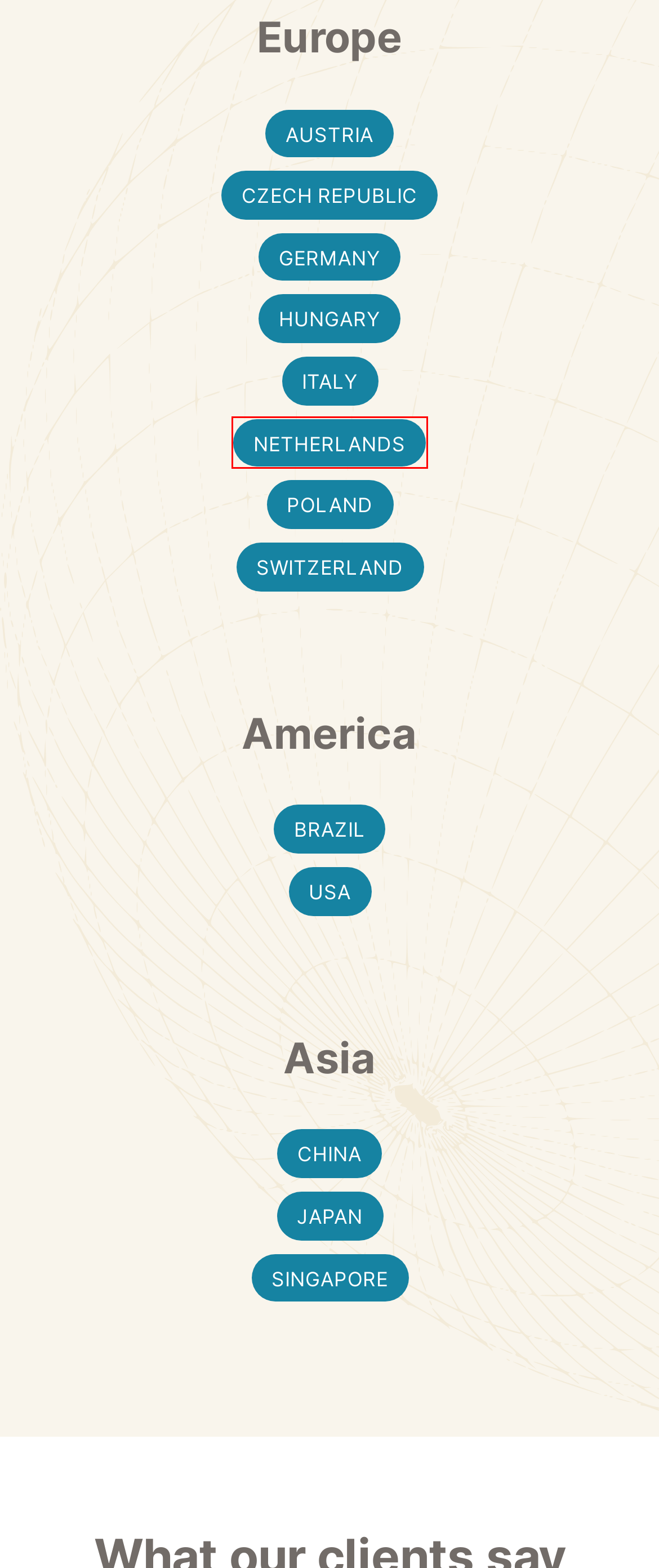Given a screenshot of a webpage with a red bounding box highlighting a UI element, determine which webpage description best matches the new webpage that appears after clicking the highlighted element. Here are the candidates:
A. Kienbaum International — Kienbaum České republice: Vítejte v Praze
B. Kienbaum International — Kienbaum Magyarországon
C. Kienbaum International — Kienbaum Schweiz: Willkommen in Zürich
D. Kienbaum International — Kienbaum Singapore: Head office for Asia Pacific
E. Kienbaum International — Kienbaum China: 欢迎来到上海
F. Kienbaum Austria: Ihre Leadership Partner in Wien
G. Kienbaum Netherlands - Kienbaum Netherlands
H. Kienbaum Consultants - Pioniere der Beratung

G